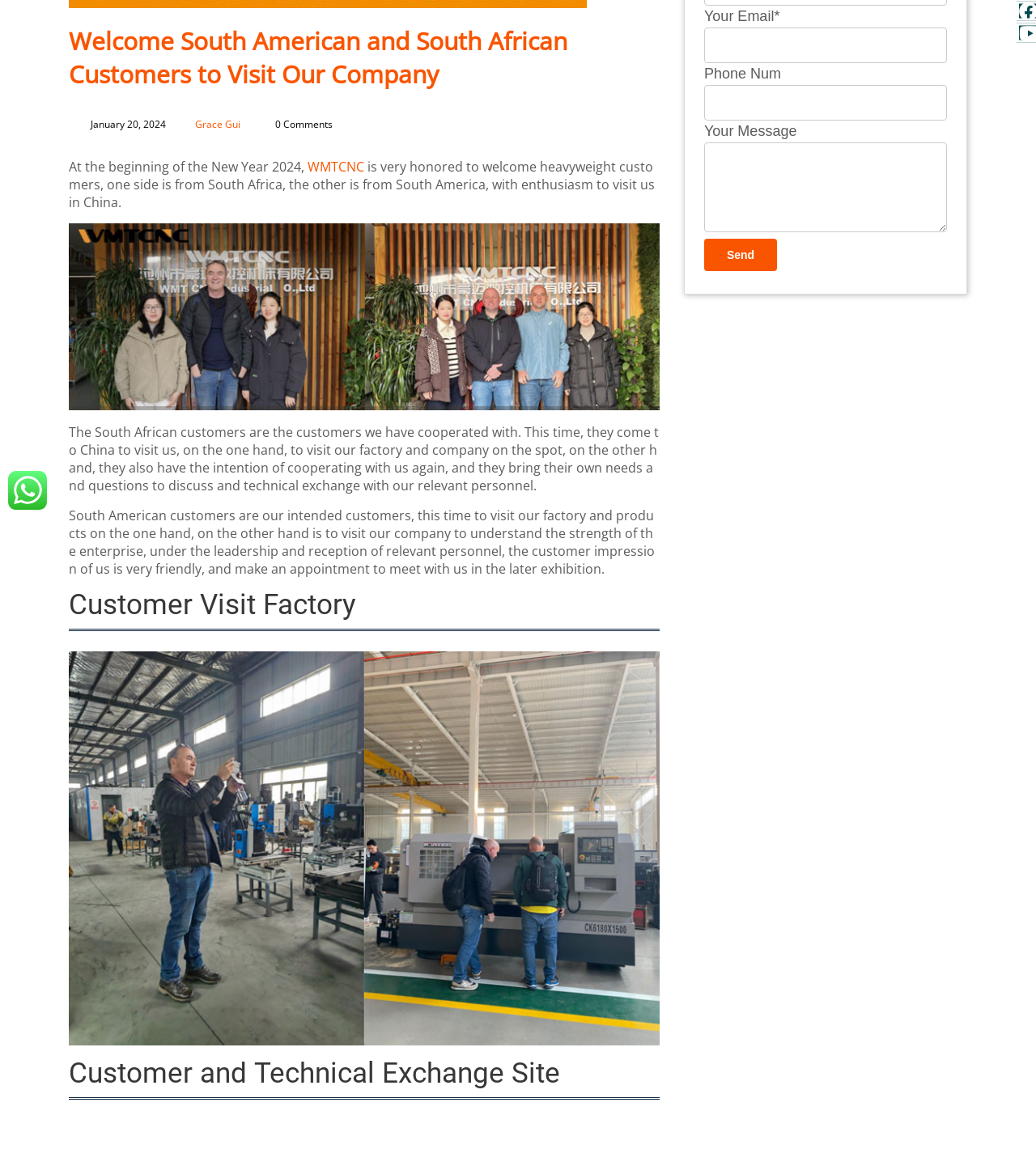Predict the bounding box of the UI element based on this description: "WMTCNC".

[0.297, 0.135, 0.352, 0.151]